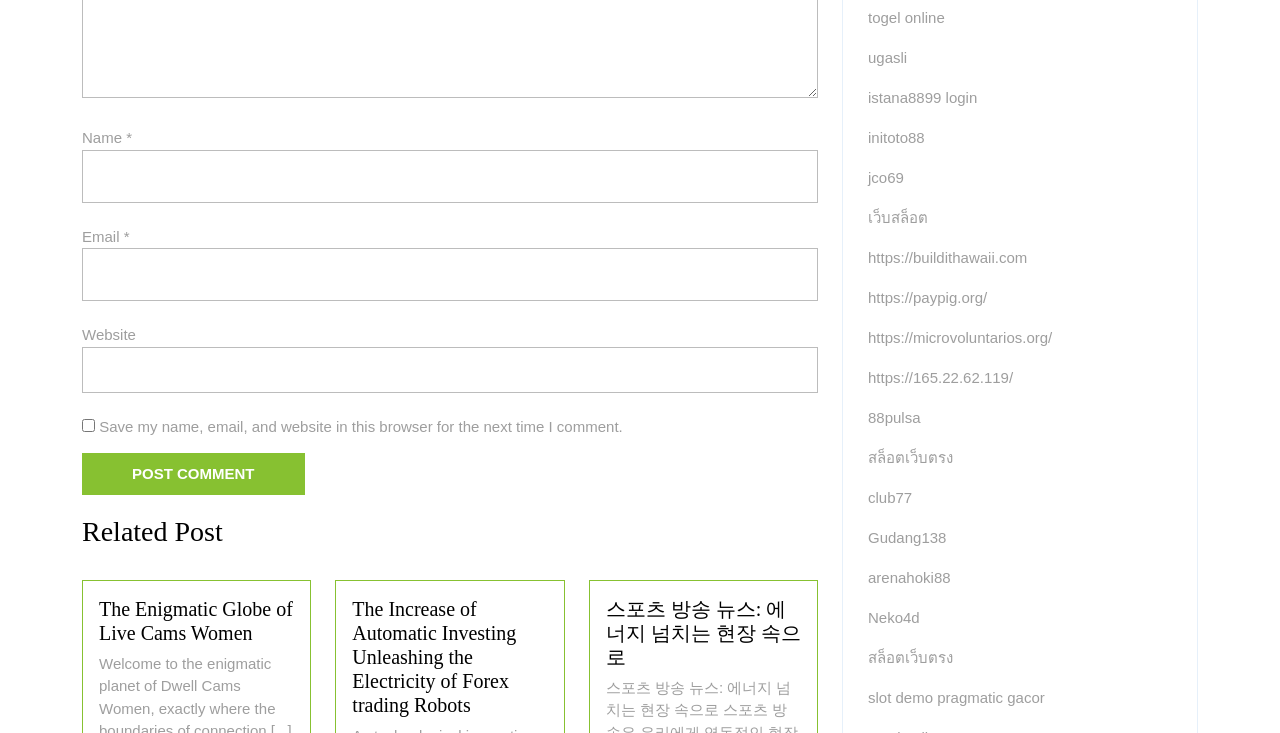What is the label of the first textbox?
Please interpret the details in the image and answer the question thoroughly.

The first textbox has a label 'Name' which is indicated by the StaticText element with OCR text 'Name' and bounding box coordinates [0.064, 0.176, 0.099, 0.199].